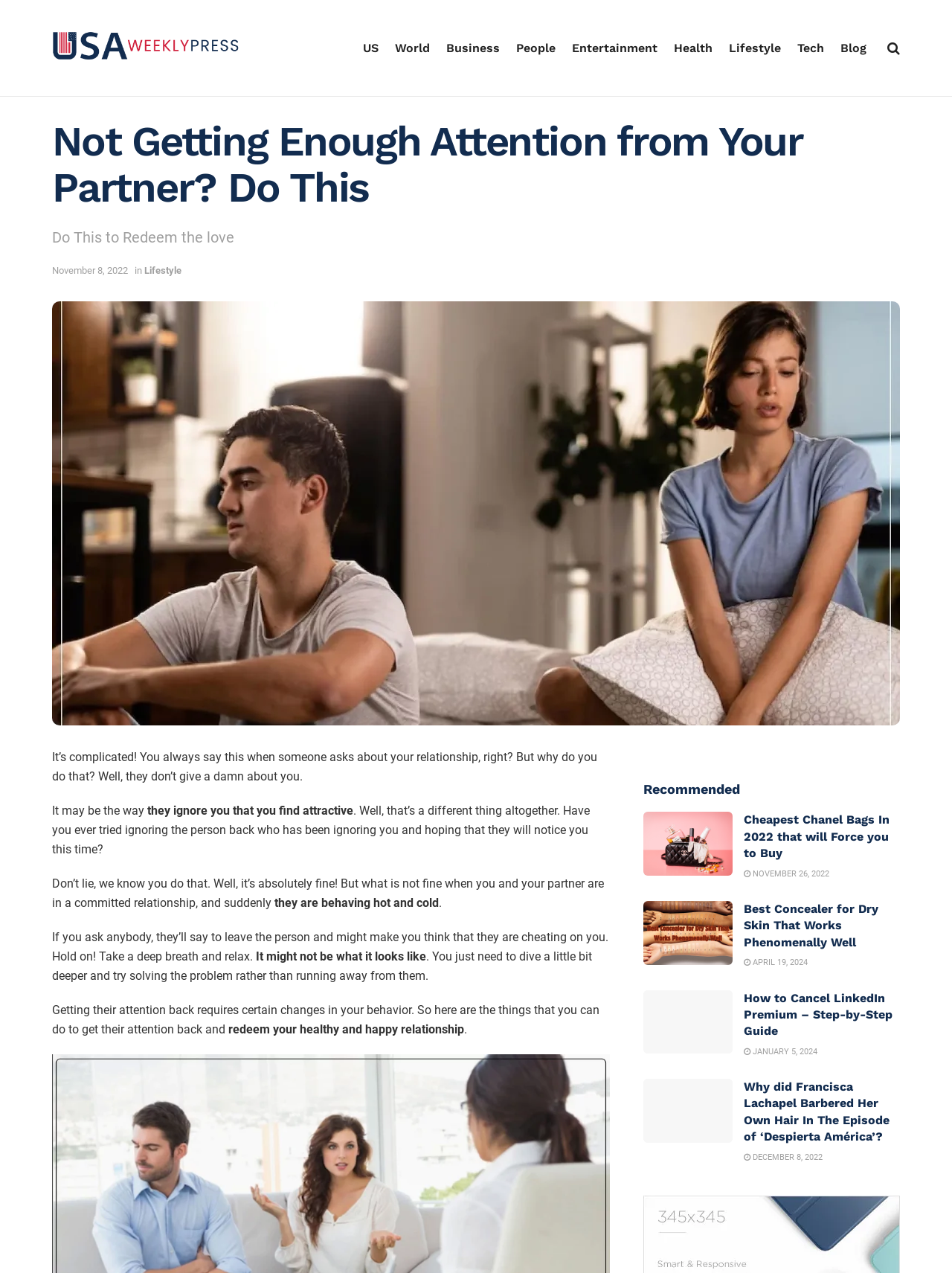Can you look at the image and give a comprehensive answer to the question:
What is the tone of the article?

The tone of the article is helpful and informative, as it provides suggestions and advice to readers who are facing issues in their relationships, rather than being judgmental or critical.